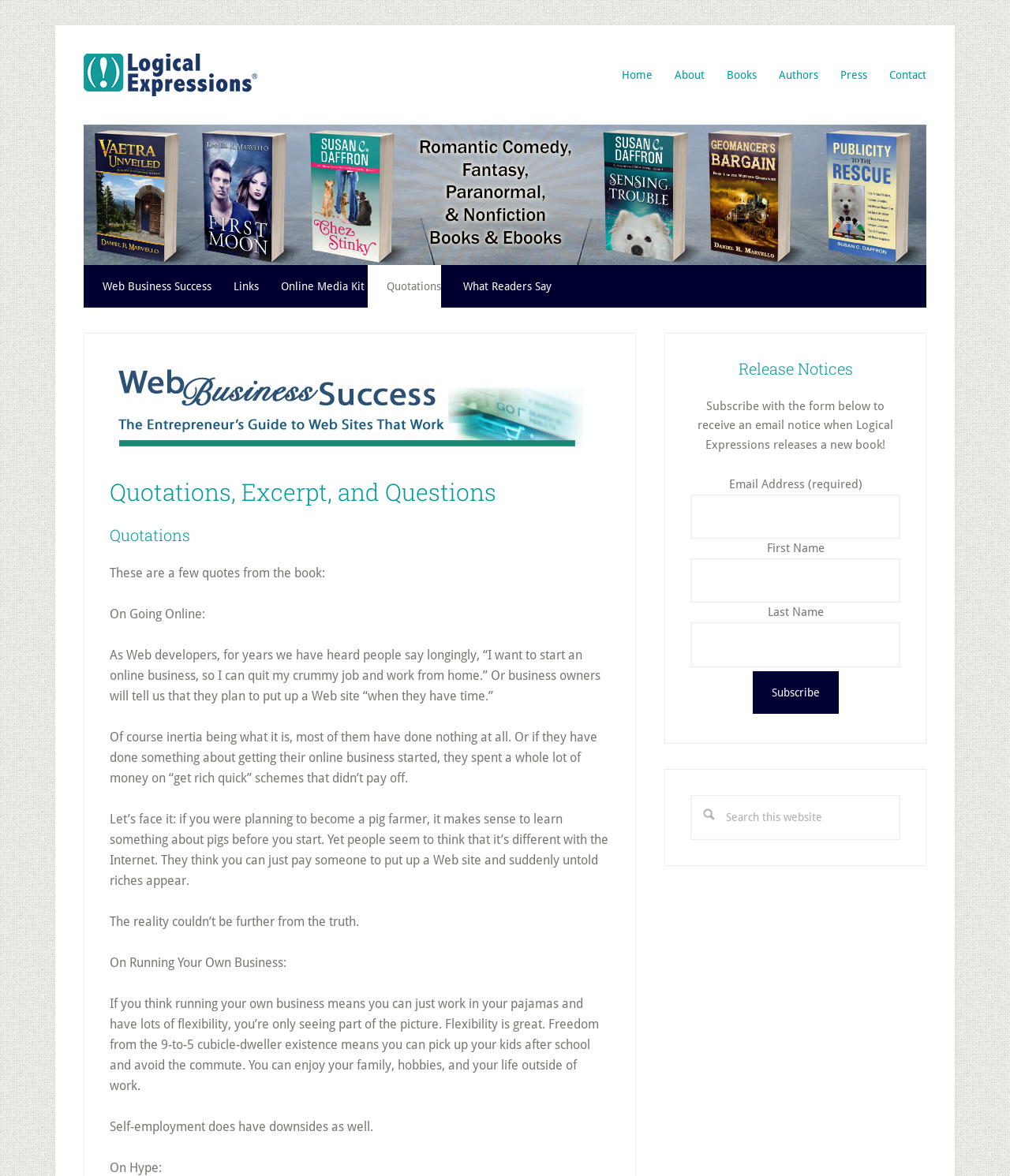Determine the bounding box coordinates of the region to click in order to accomplish the following instruction: "Enter your email address to subscribe". Provide the coordinates as four float numbers between 0 and 1, specifically [left, top, right, bottom].

[0.684, 0.42, 0.891, 0.458]